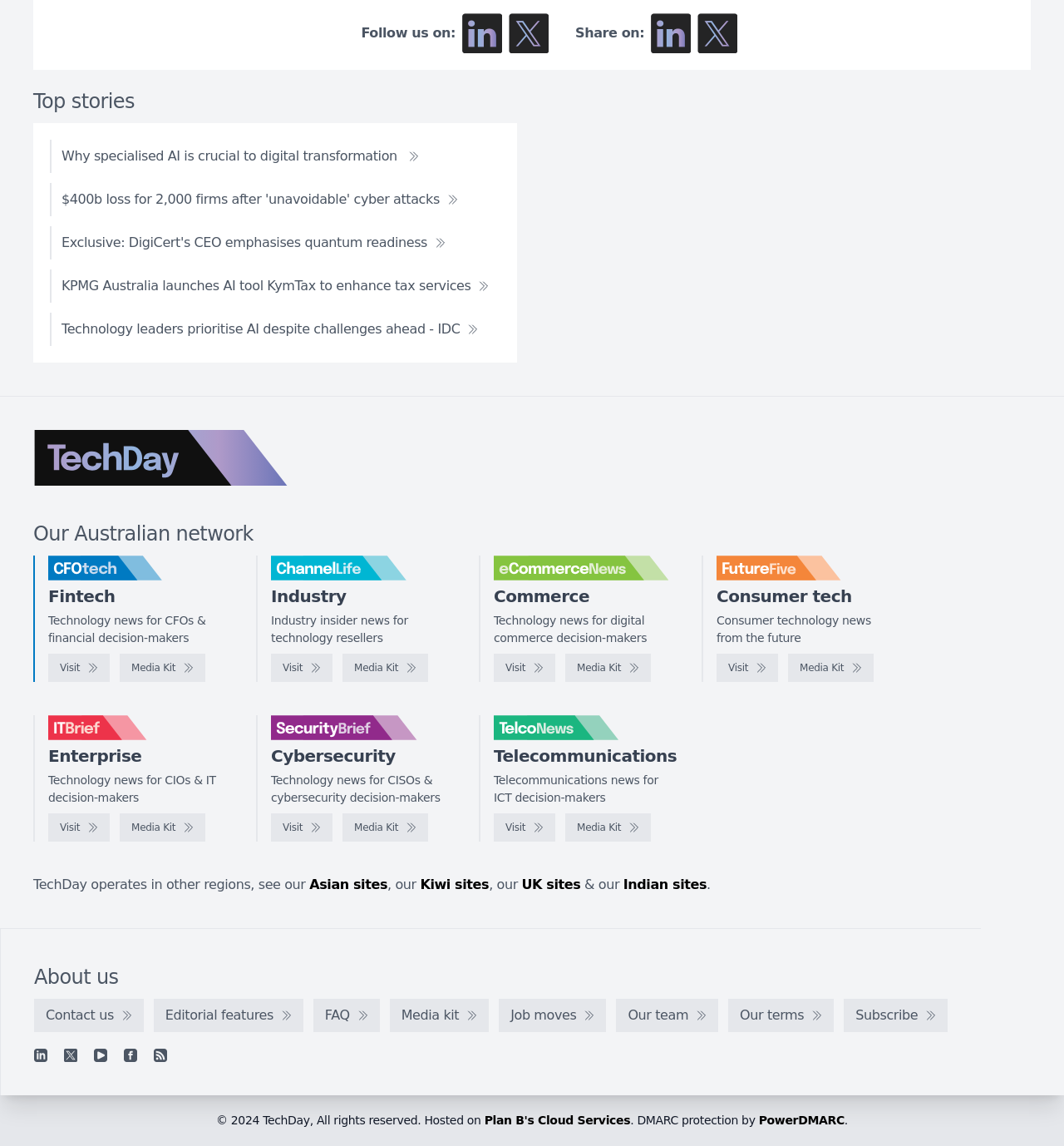Please identify the coordinates of the bounding box that should be clicked to fulfill this instruction: "Share on LinkedIn".

[0.612, 0.012, 0.649, 0.046]